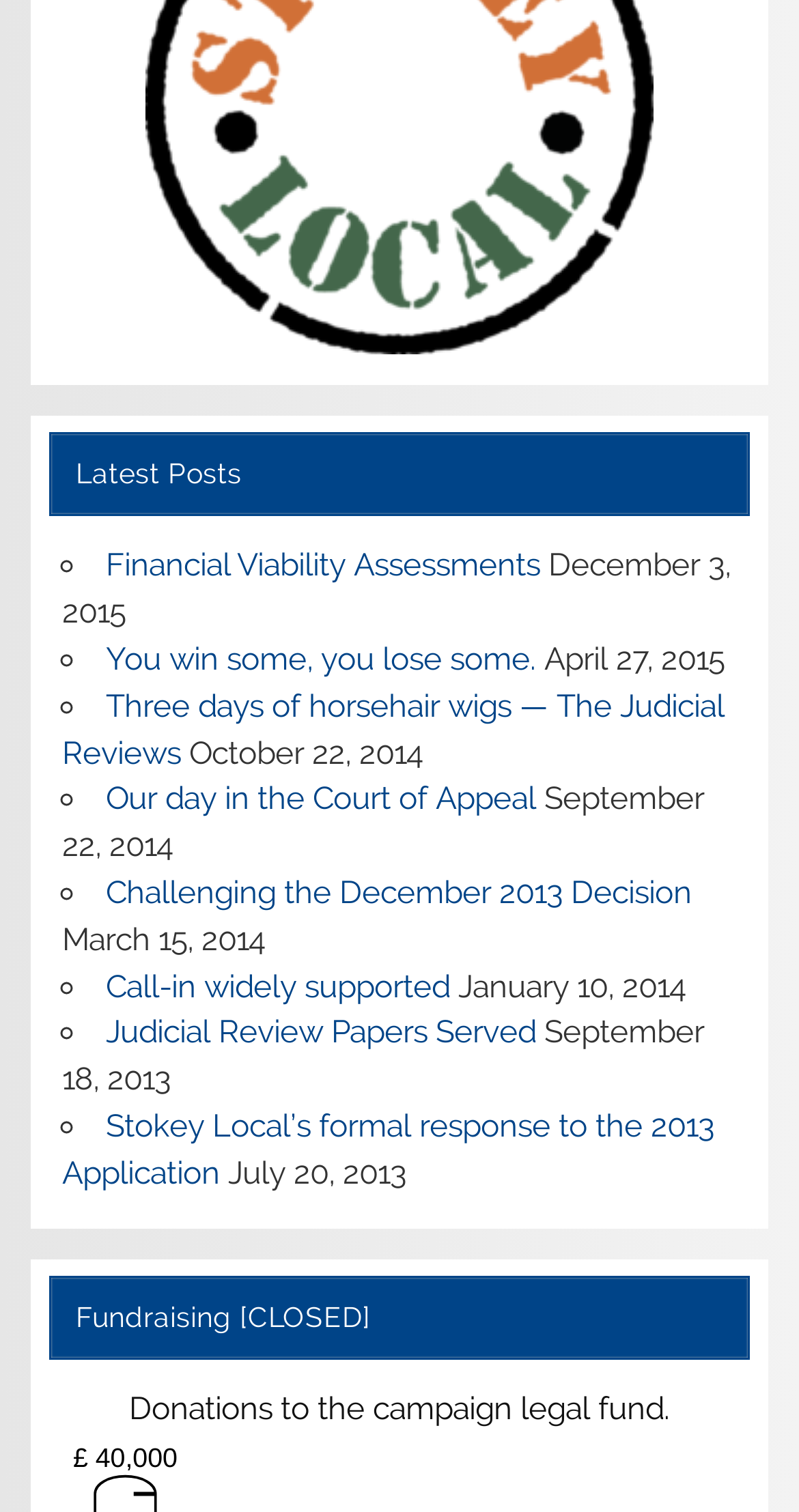Show the bounding box coordinates of the region that should be clicked to follow the instruction: "Check out The Potential Impact of Recycle Bot Crypto."

None